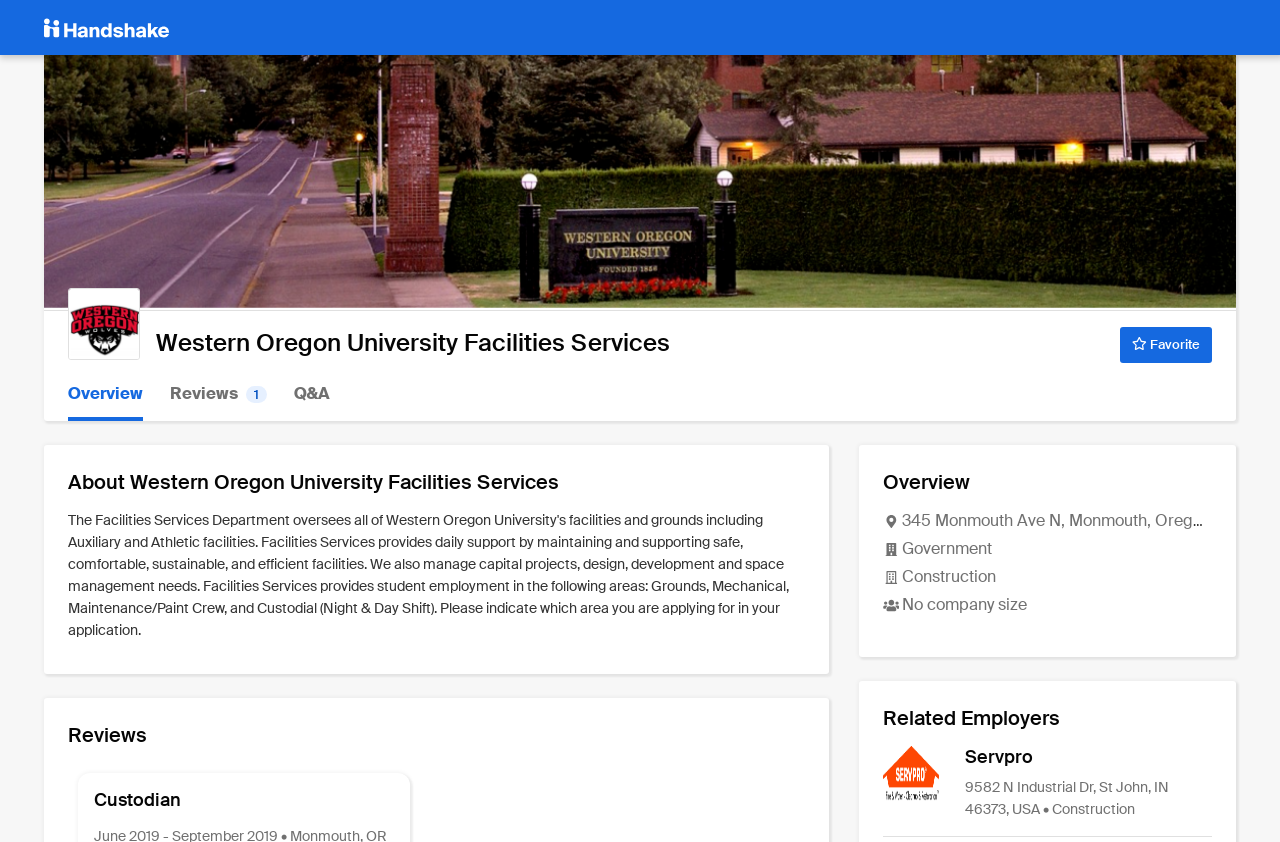Could you highlight the region that needs to be clicked to execute the instruction: "Read reviews about 'Custodian'"?

[0.073, 0.937, 0.308, 0.965]